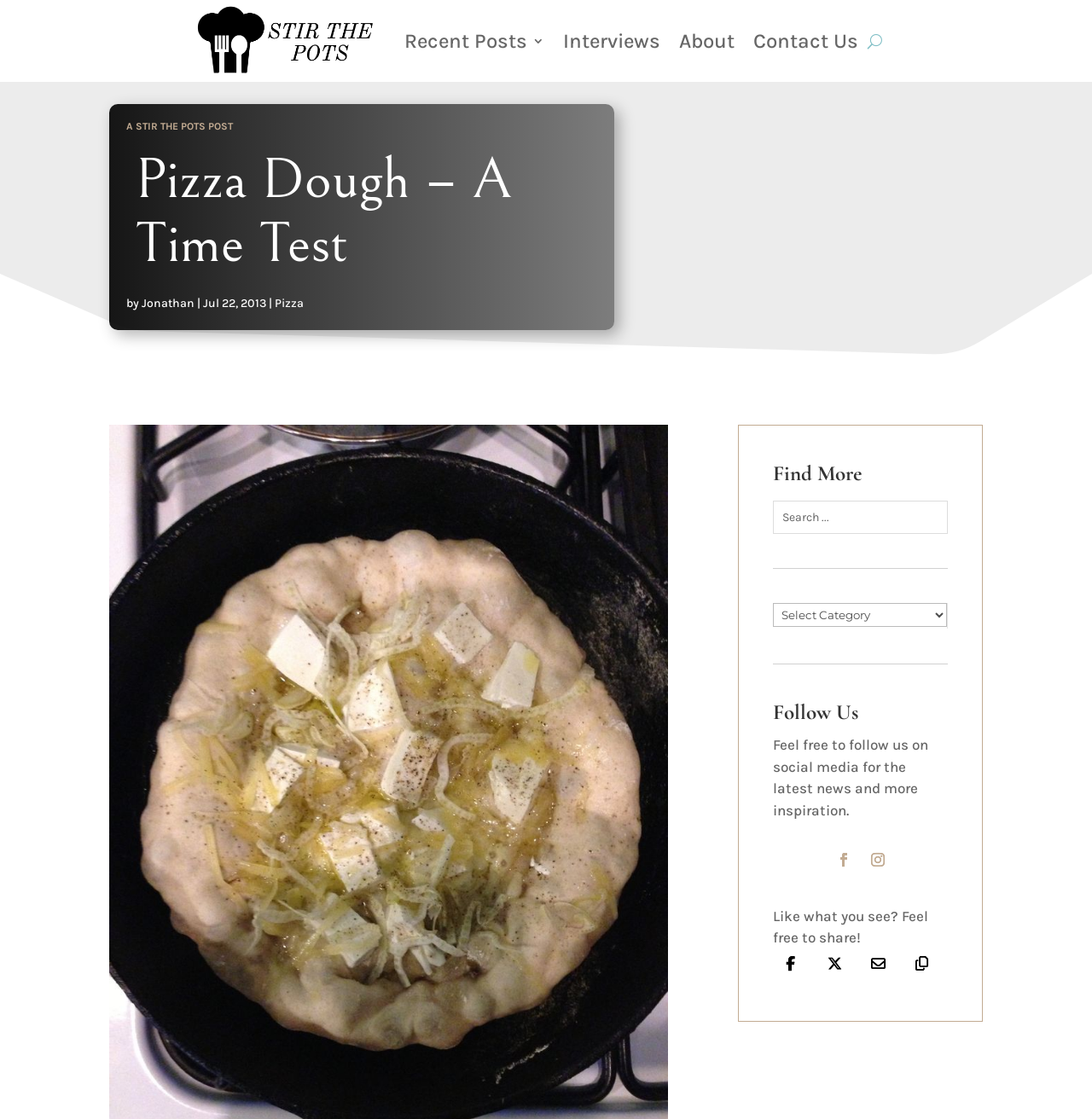Could you highlight the region that needs to be clicked to execute the instruction: "Contact us"?

[0.69, 0.0, 0.786, 0.073]